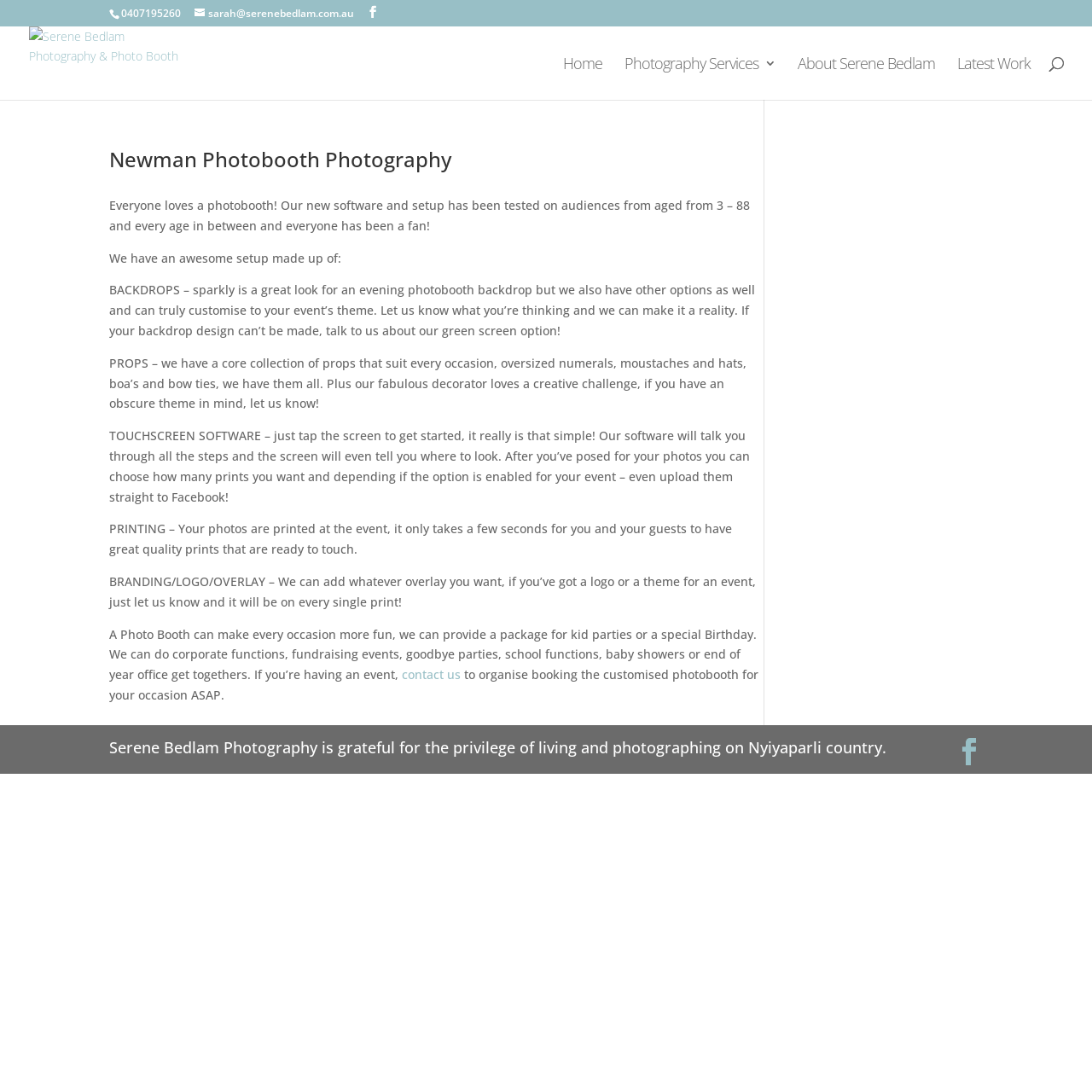Based on what you see in the screenshot, provide a thorough answer to this question: What is the purpose of the photobooth?

I found the purpose of the photobooth by reading the text on the webpage, which states that 'A Photo Booth can make every occasion more fun'.